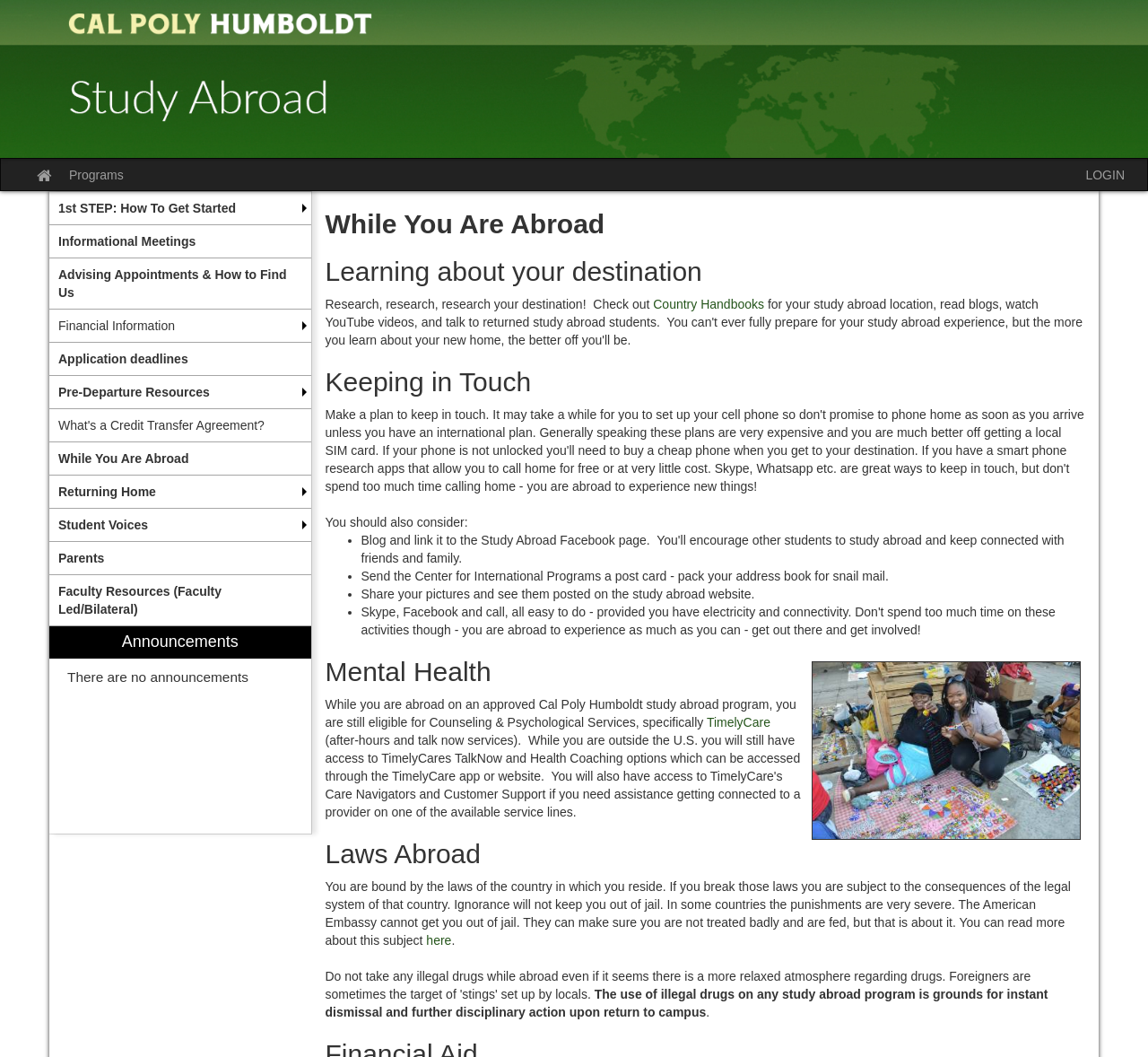Please find the bounding box for the UI element described by: "Application deadlines".

[0.043, 0.325, 0.271, 0.355]